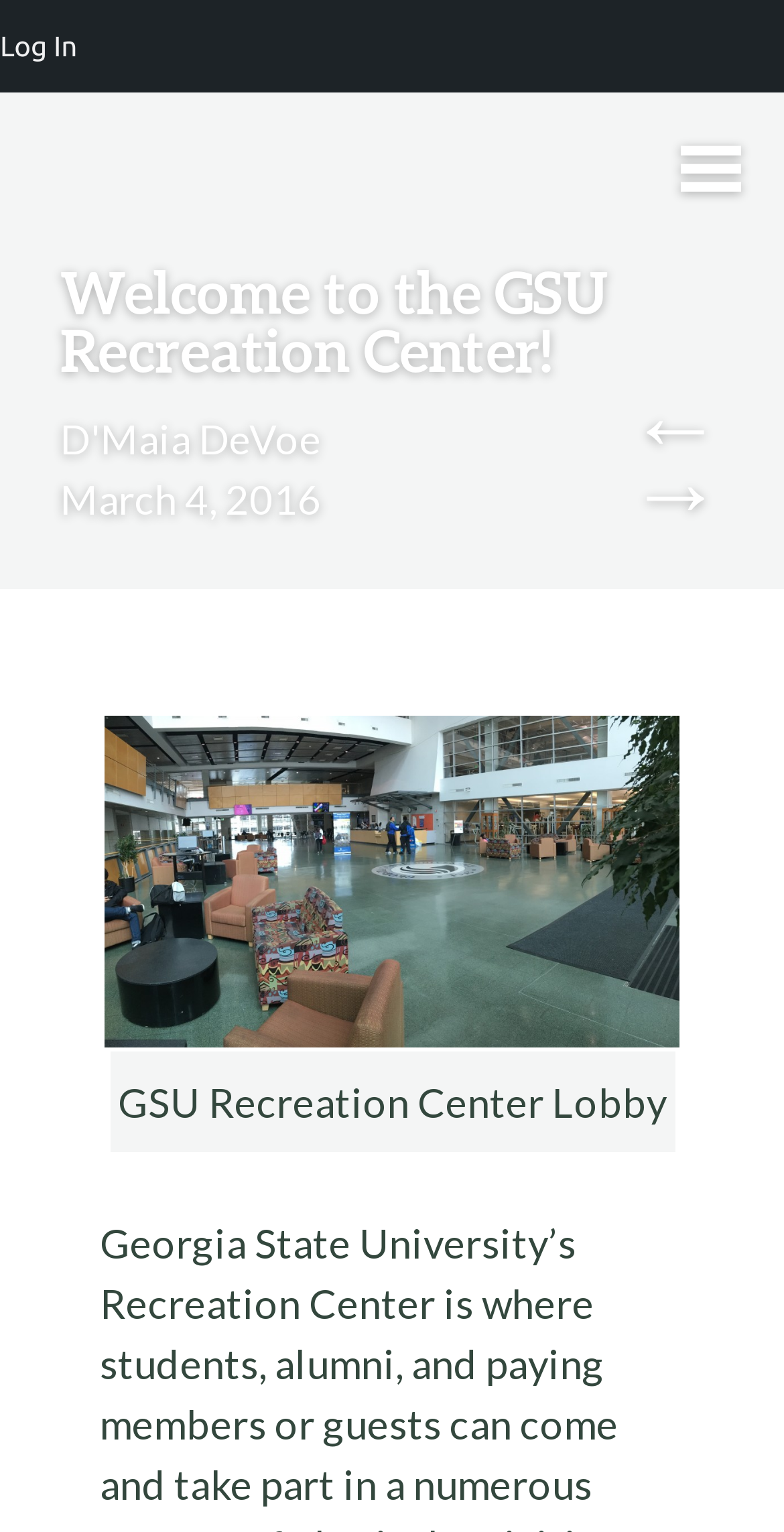What is the date of the post?
Can you offer a detailed and complete answer to this question?

I found the answer by looking at the link element with the text 'March 4, 2016' which is located near the top of the webpage, indicating that it is the date of the post.